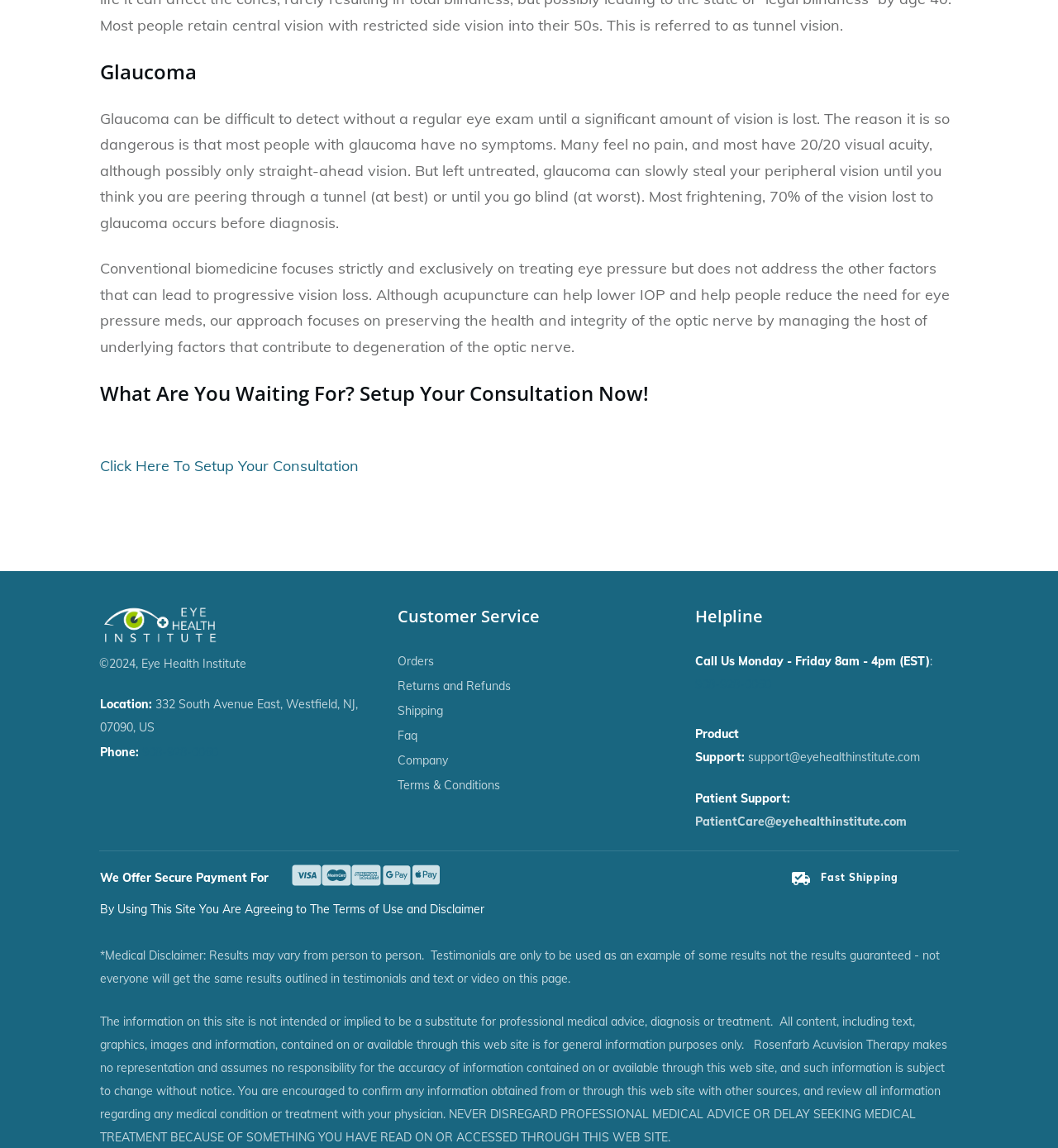Pinpoint the bounding box coordinates of the element that must be clicked to accomplish the following instruction: "Click to setup your consultation". The coordinates should be in the format of four float numbers between 0 and 1, i.e., [left, top, right, bottom].

[0.095, 0.398, 0.339, 0.414]